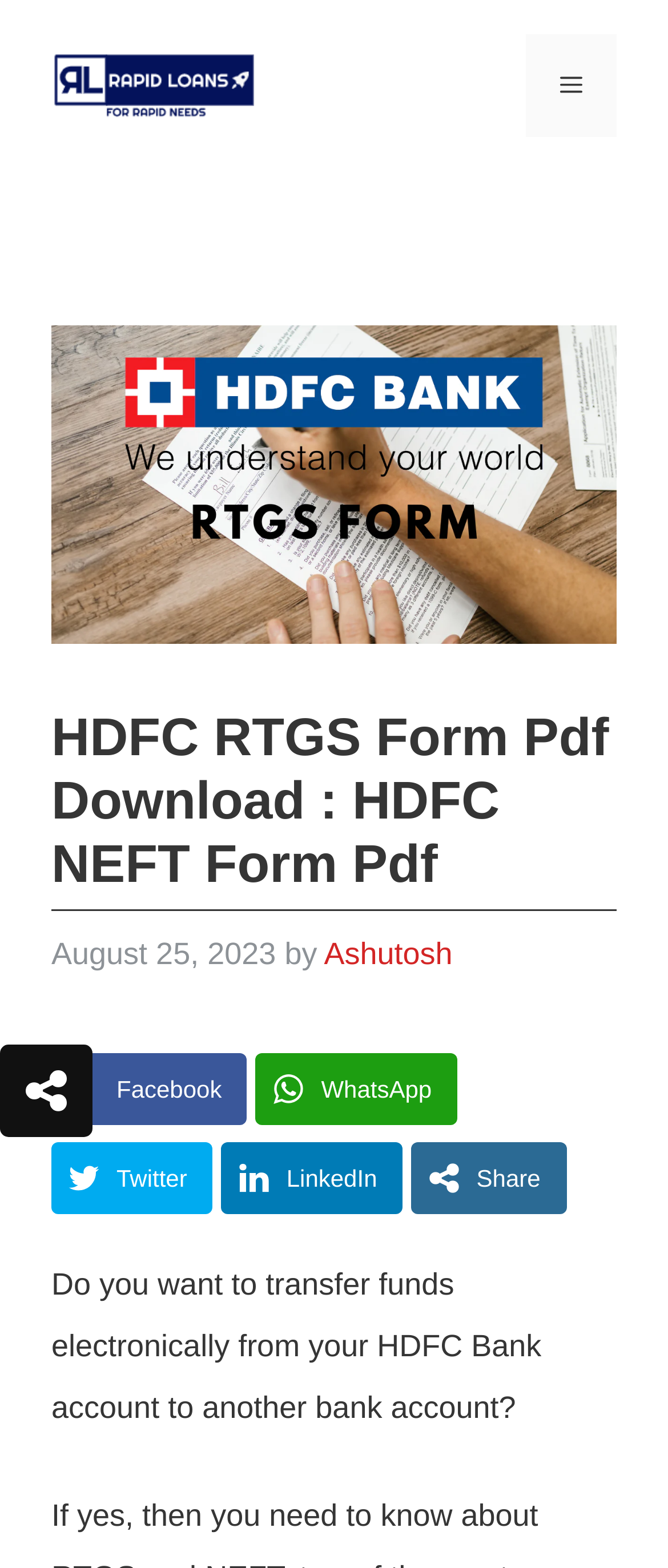Please specify the coordinates of the bounding box for the element that should be clicked to carry out this instruction: "Click the MENU button". The coordinates must be four float numbers between 0 and 1, formatted as [left, top, right, bottom].

[0.787, 0.022, 0.923, 0.087]